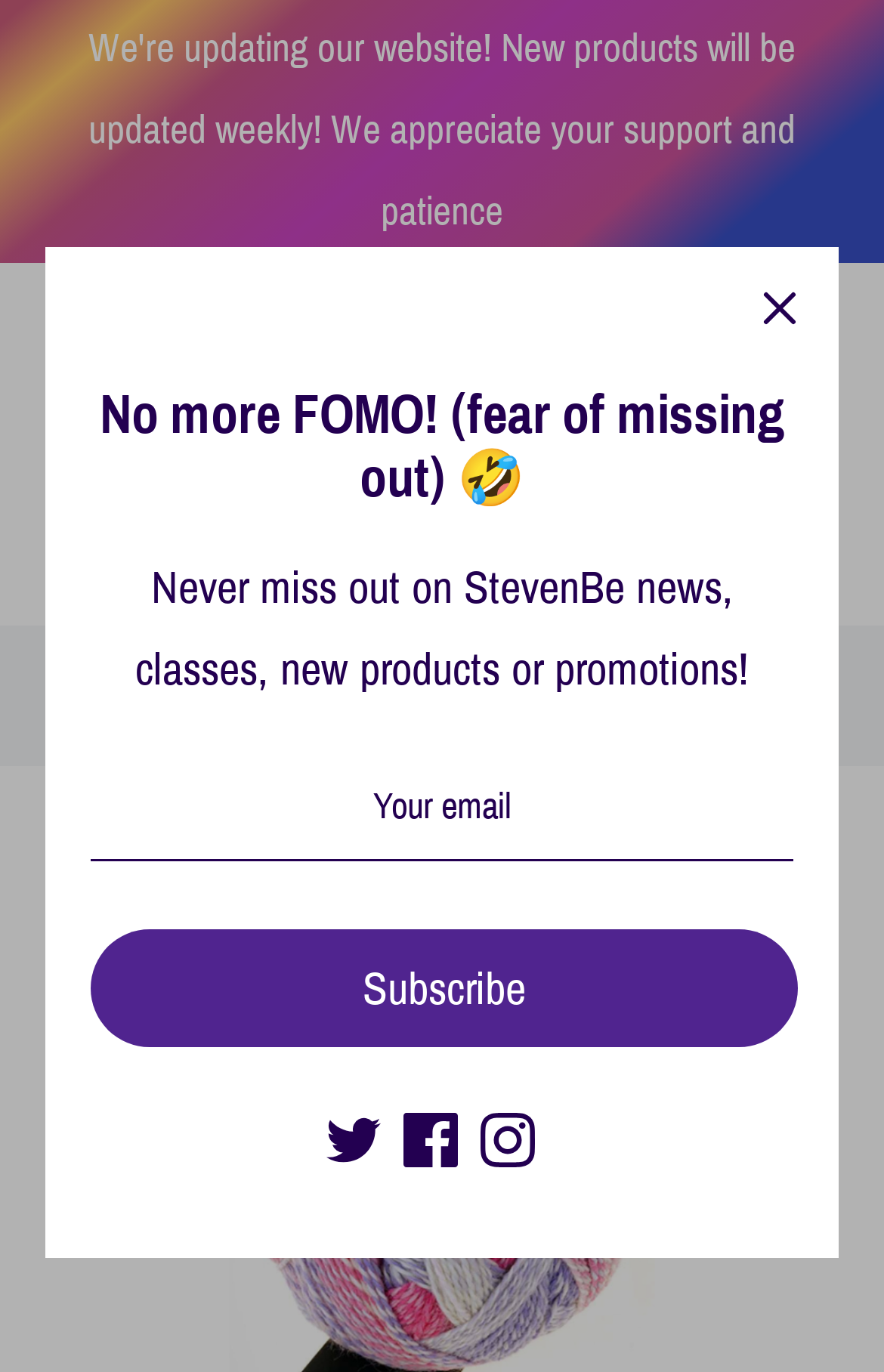What is the primary heading on this webpage?

Ebb Tide Mitts Kit